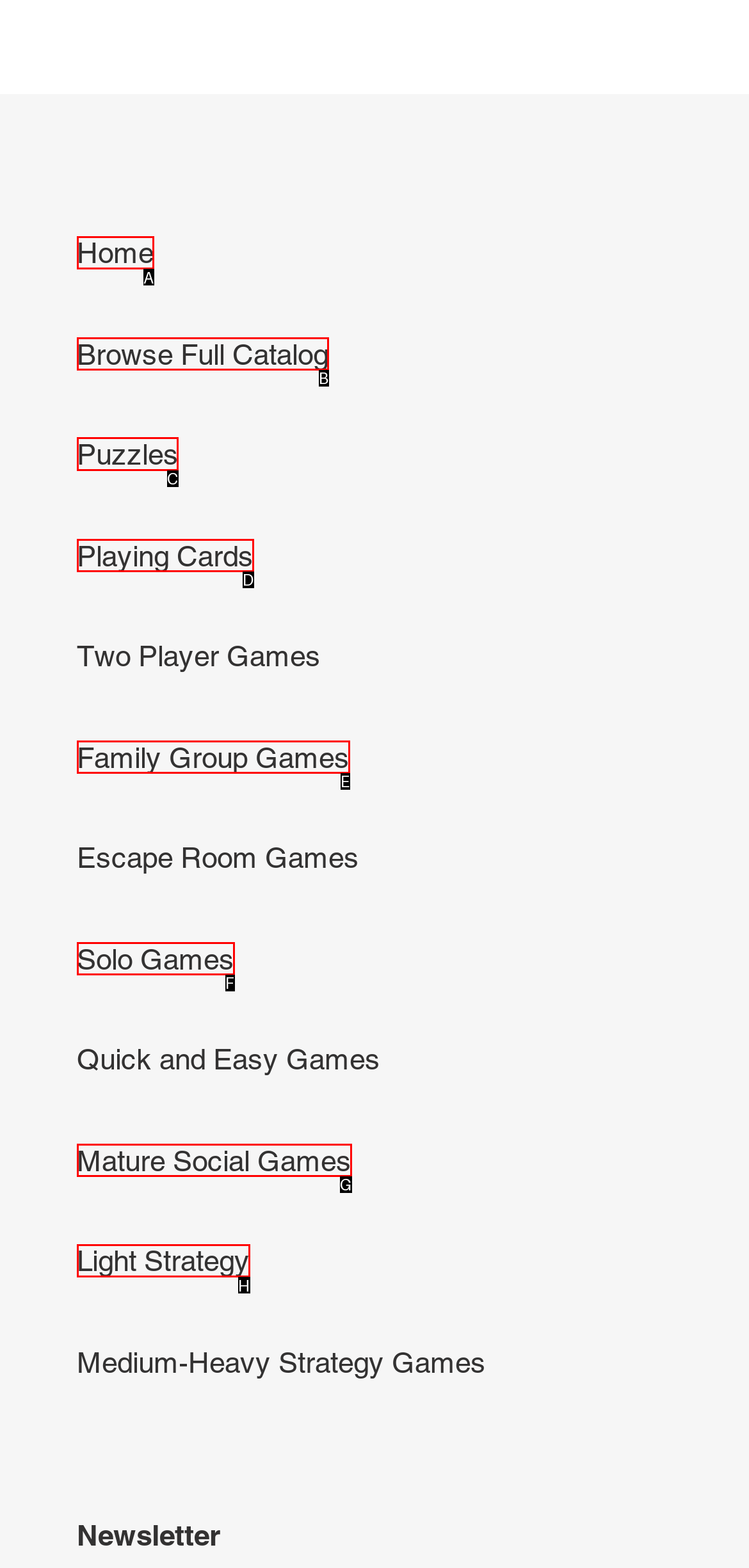Select the HTML element to finish the task: Read the guide to maximizing rugby performance Reply with the letter of the correct option.

None